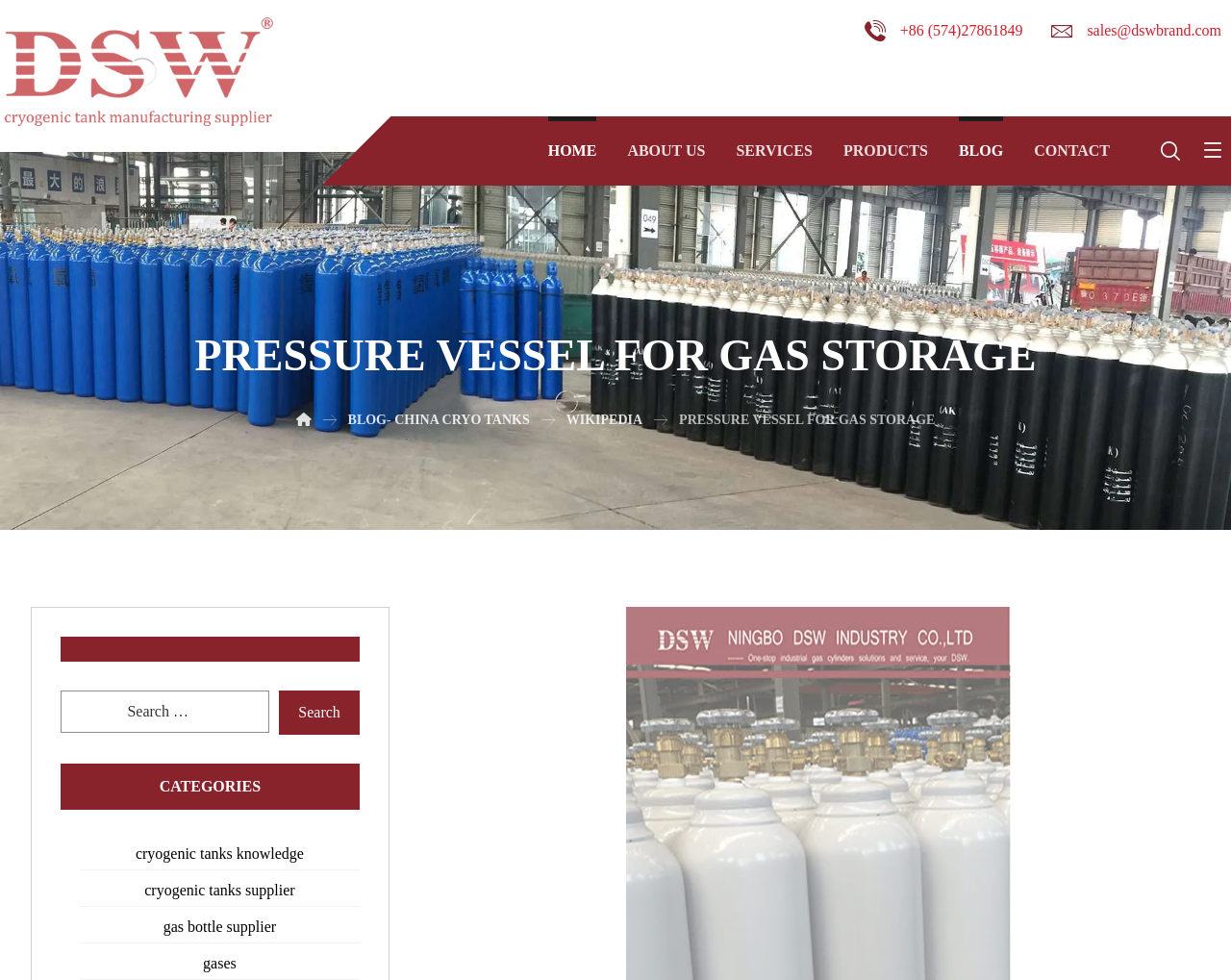Answer the following inquiry with a single word or phrase:
What is the phone number of the company?

+86 (574)27861849